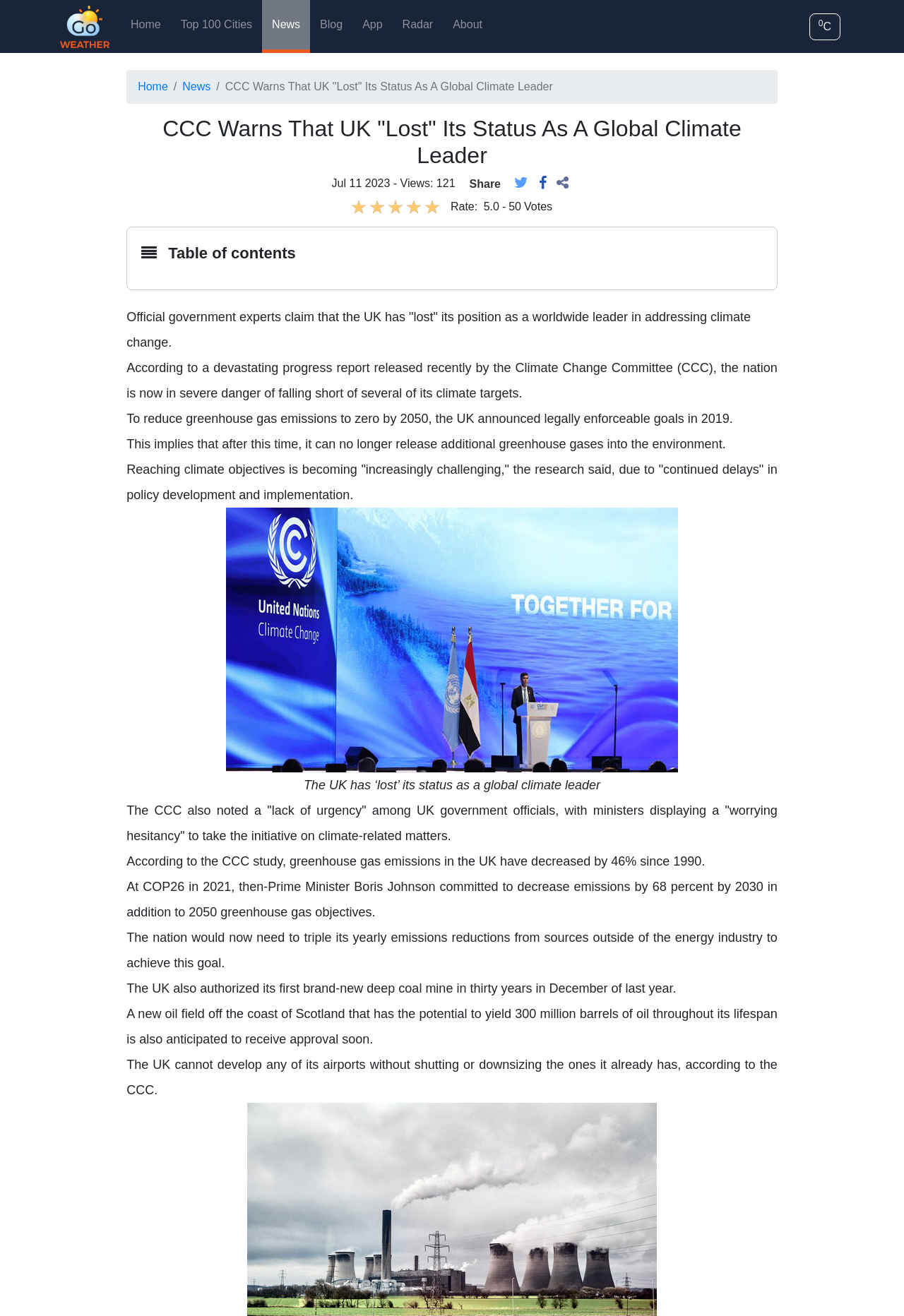What is the goal of the UK to reduce greenhouse gas emissions?
Refer to the image and provide a thorough answer to the question.

The webpage mentions that the UK announced legally enforceable goals in 2019 to reduce greenhouse gas emissions to zero by 2050, which means that after this time, it can no longer release additional greenhouse gases into the environment.